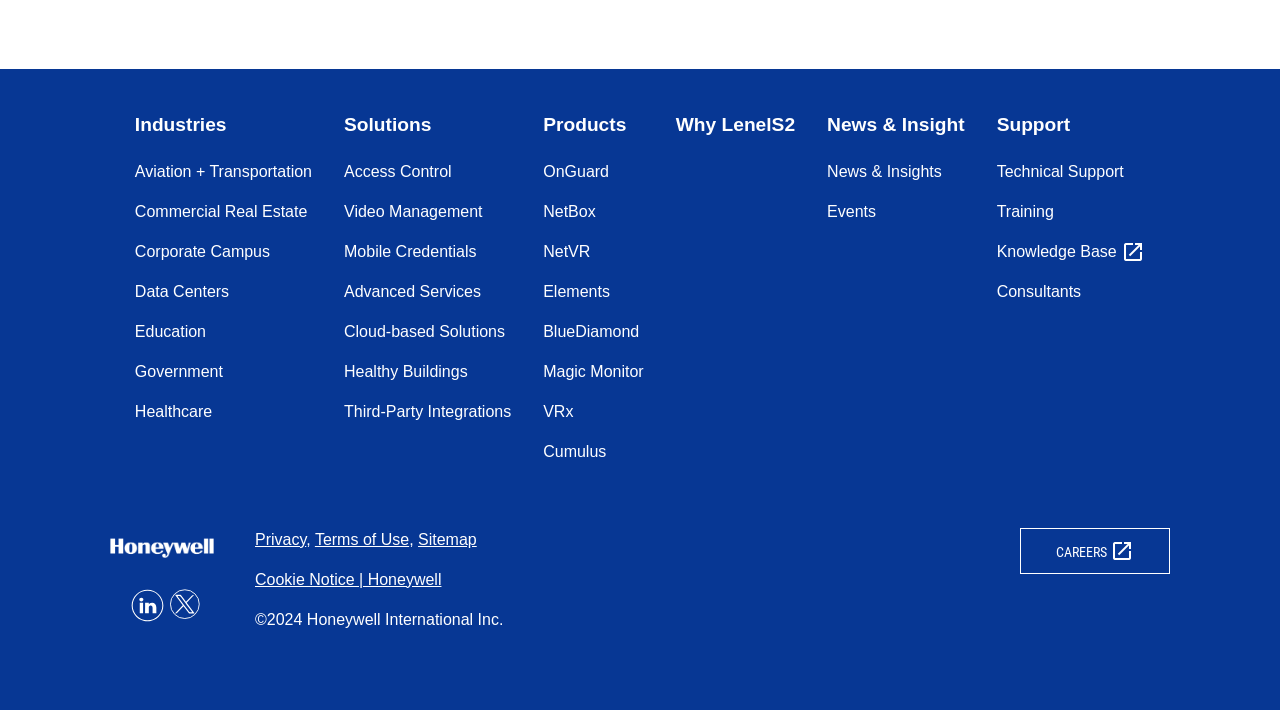What is the purpose of the 'Why LenelS2' section?
Use the information from the screenshot to give a comprehensive response to the question.

The purpose of the 'Why LenelS2' section is to explain why LenelS2, as it is a heading with a button that can be expanded to provide more information about LenelS2, indicating that it is a section that provides explanations or reasons about LenelS2.